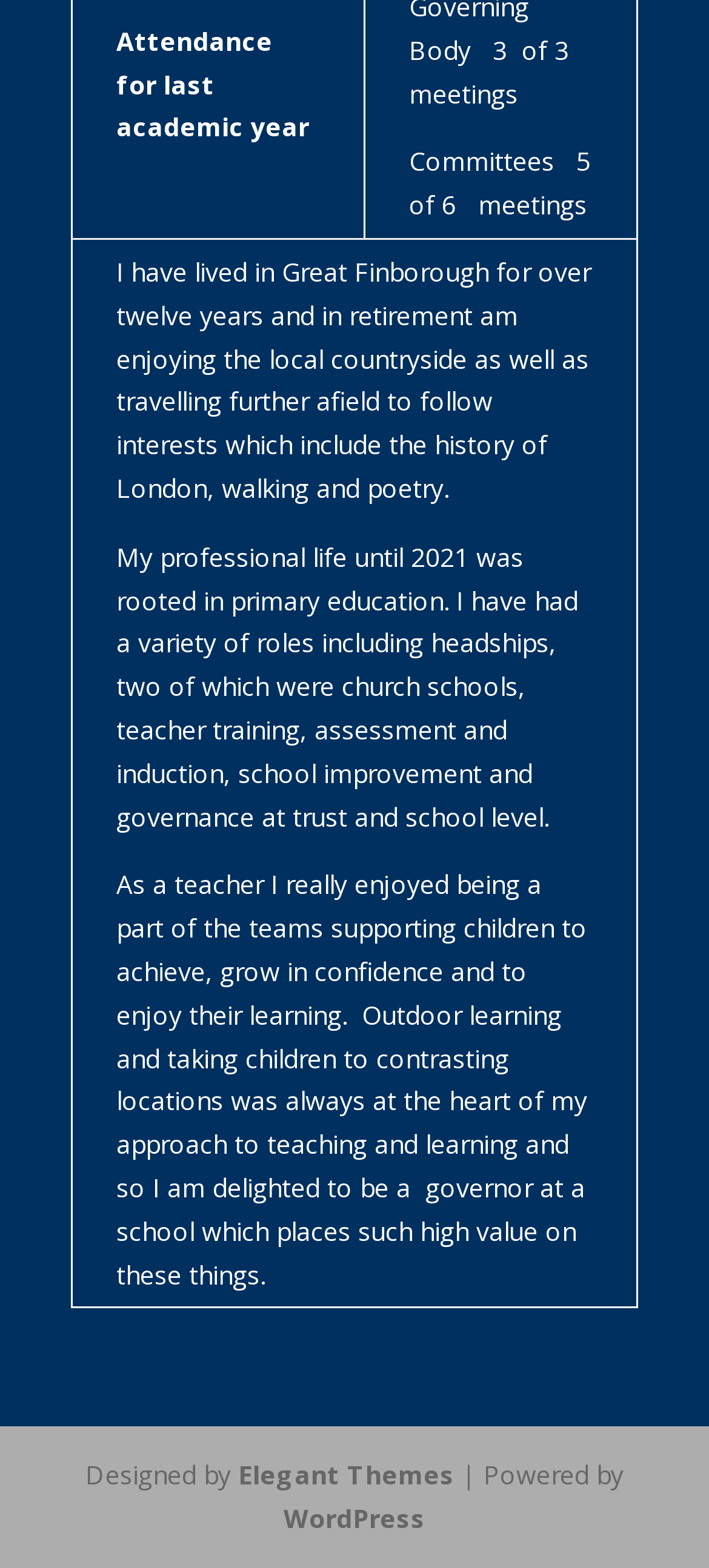From the screenshot, find the bounding box of the UI element matching this description: "Elegant Themes". Supply the bounding box coordinates in the form [left, top, right, bottom], each a float between 0 and 1.

[0.336, 0.93, 0.641, 0.952]